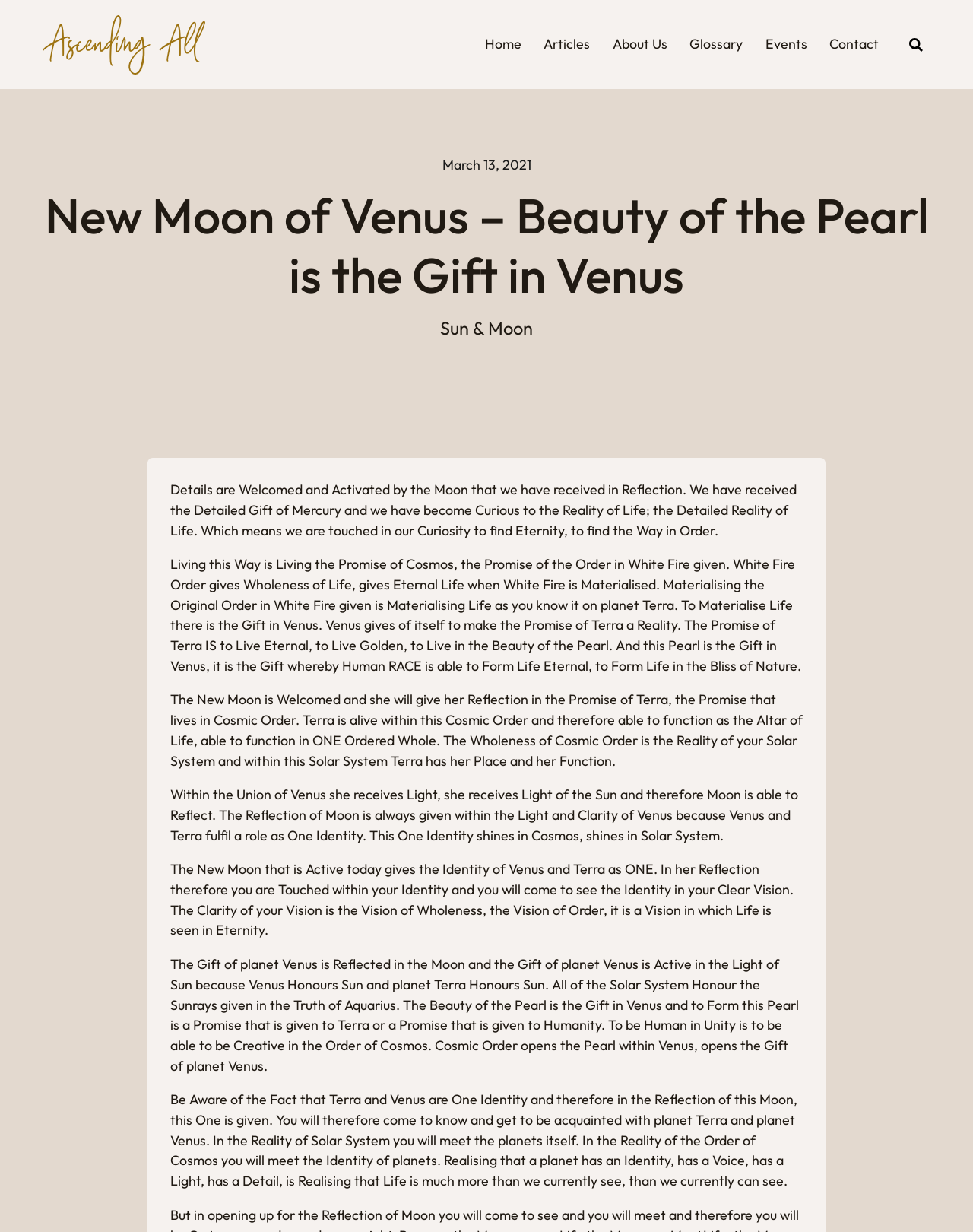Please identify the bounding box coordinates of the region to click in order to complete the task: "Contact us". The coordinates must be four float numbers between 0 and 1, specified as [left, top, right, bottom].

[0.853, 0.028, 0.903, 0.044]